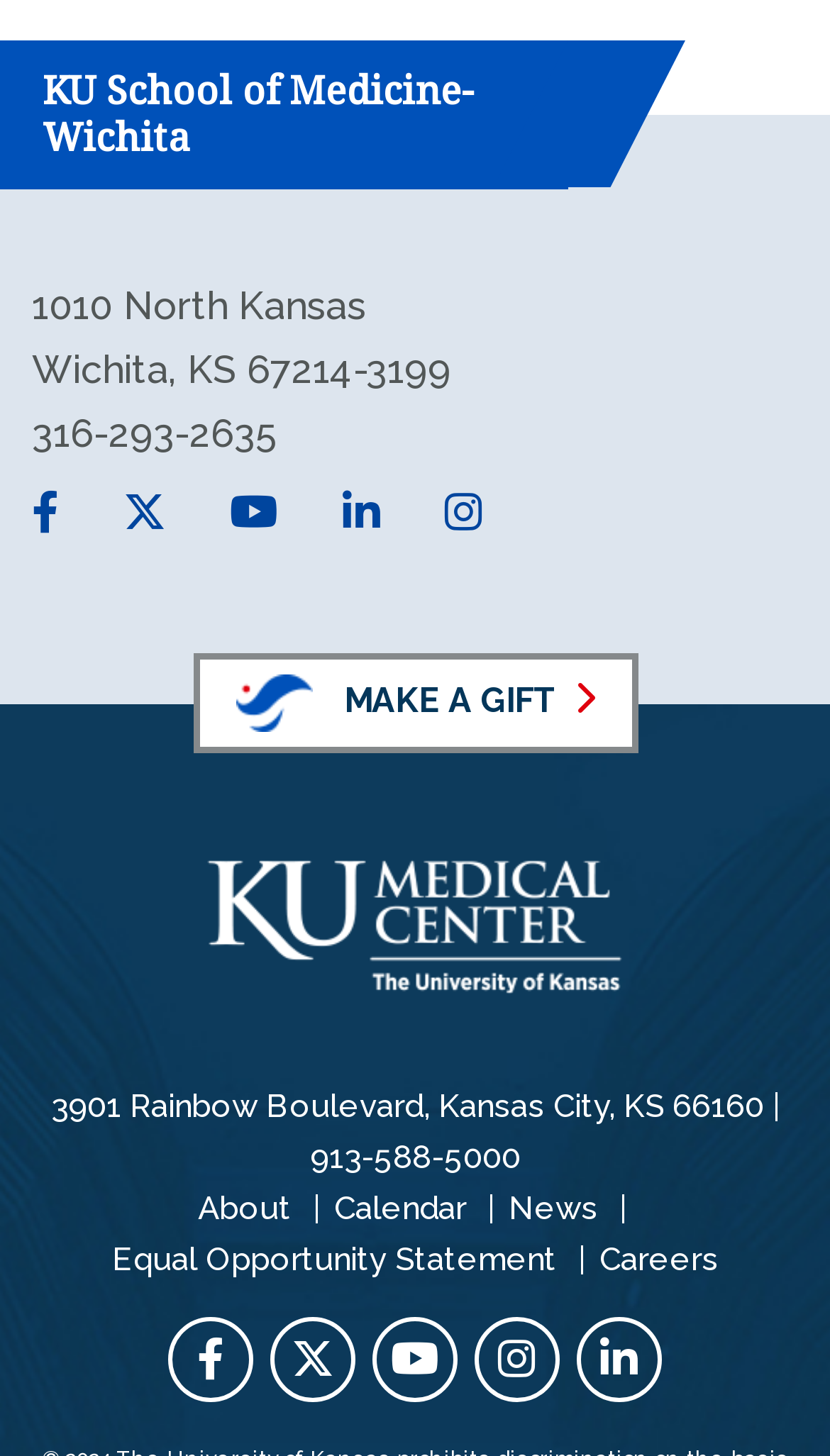What is the phone number of the school?
Based on the screenshot, provide your answer in one word or phrase.

316-293-2635